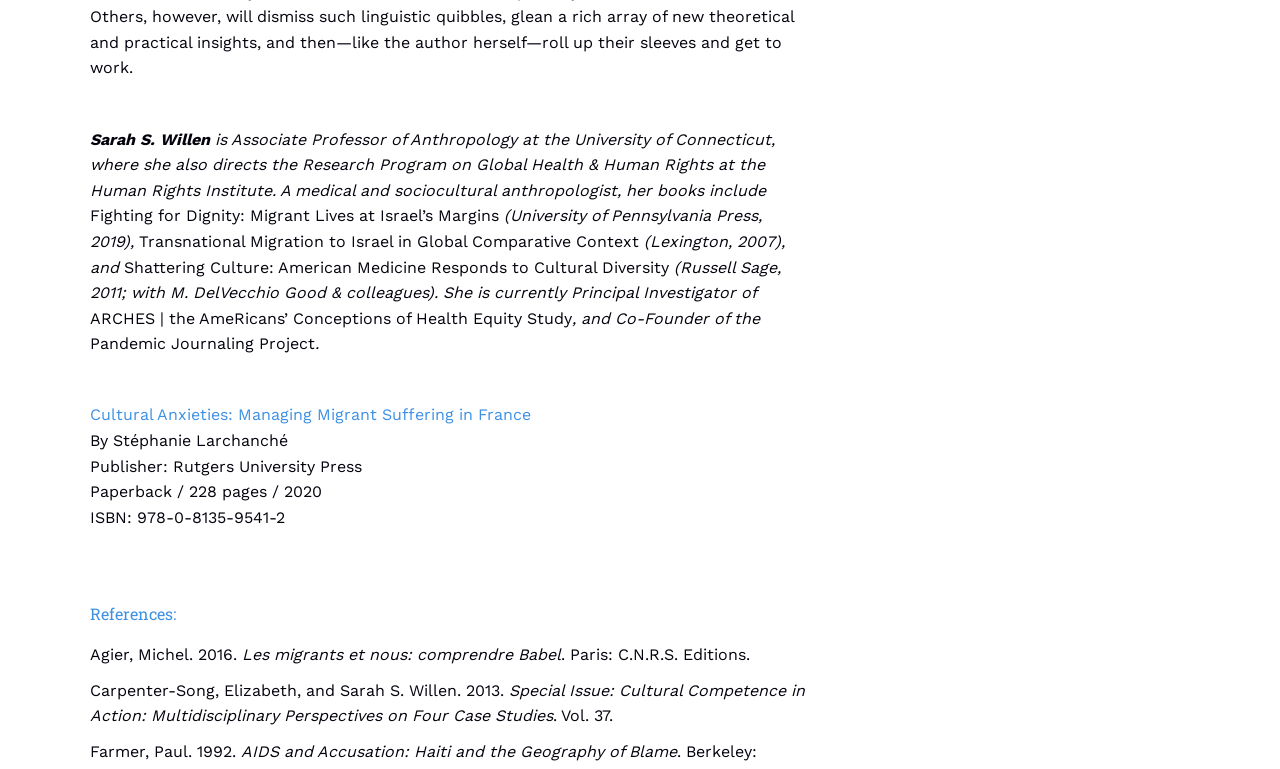What is the name of the research program directed by Sarah S. Willen?
Answer the question using a single word or phrase, according to the image.

Global Health & Human Rights